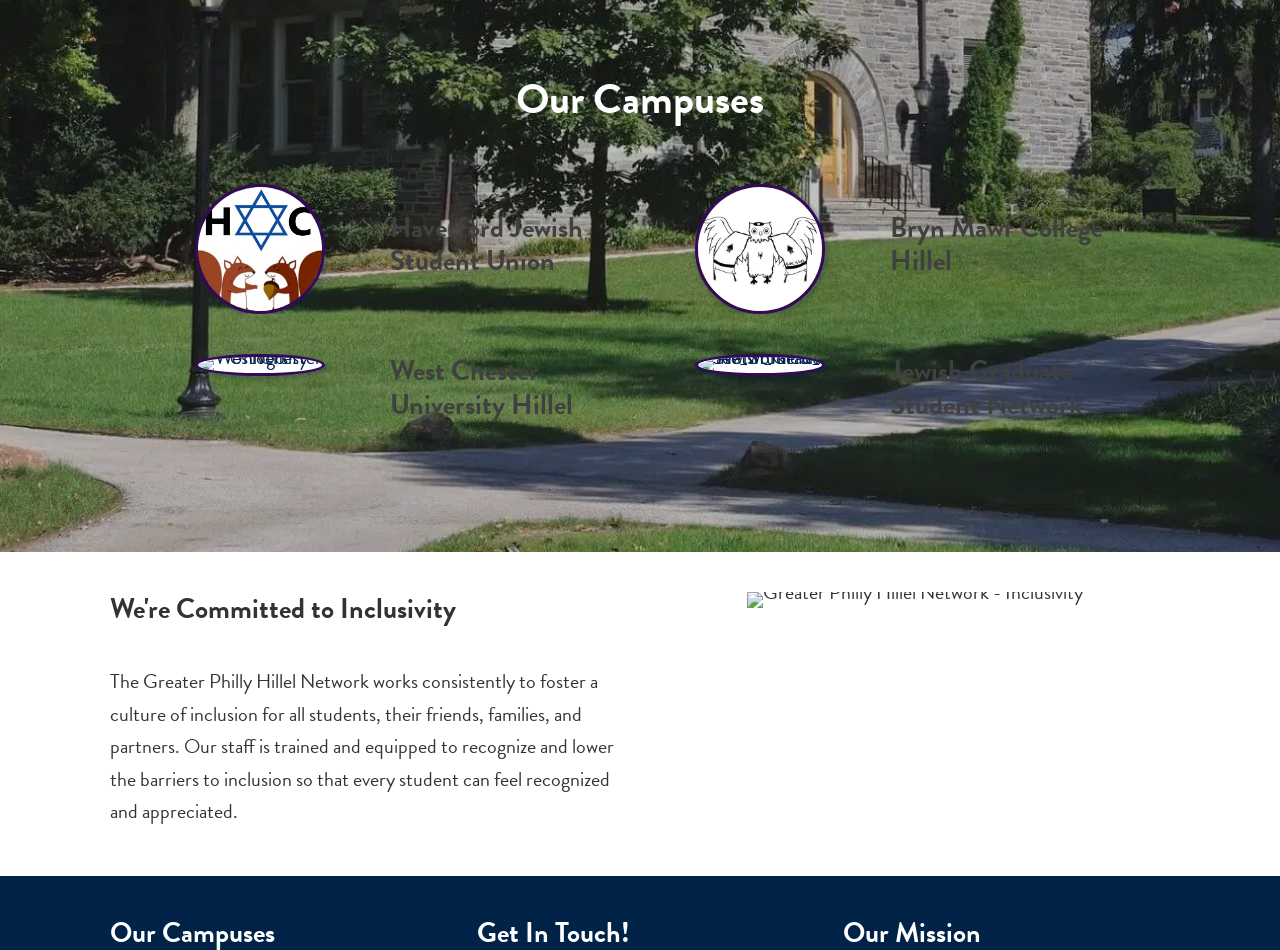Find the bounding box coordinates for the element that must be clicked to complete the instruction: "Go to the 'Automotive Tips' page". The coordinates should be four float numbers between 0 and 1, indicated as [left, top, right, bottom].

None